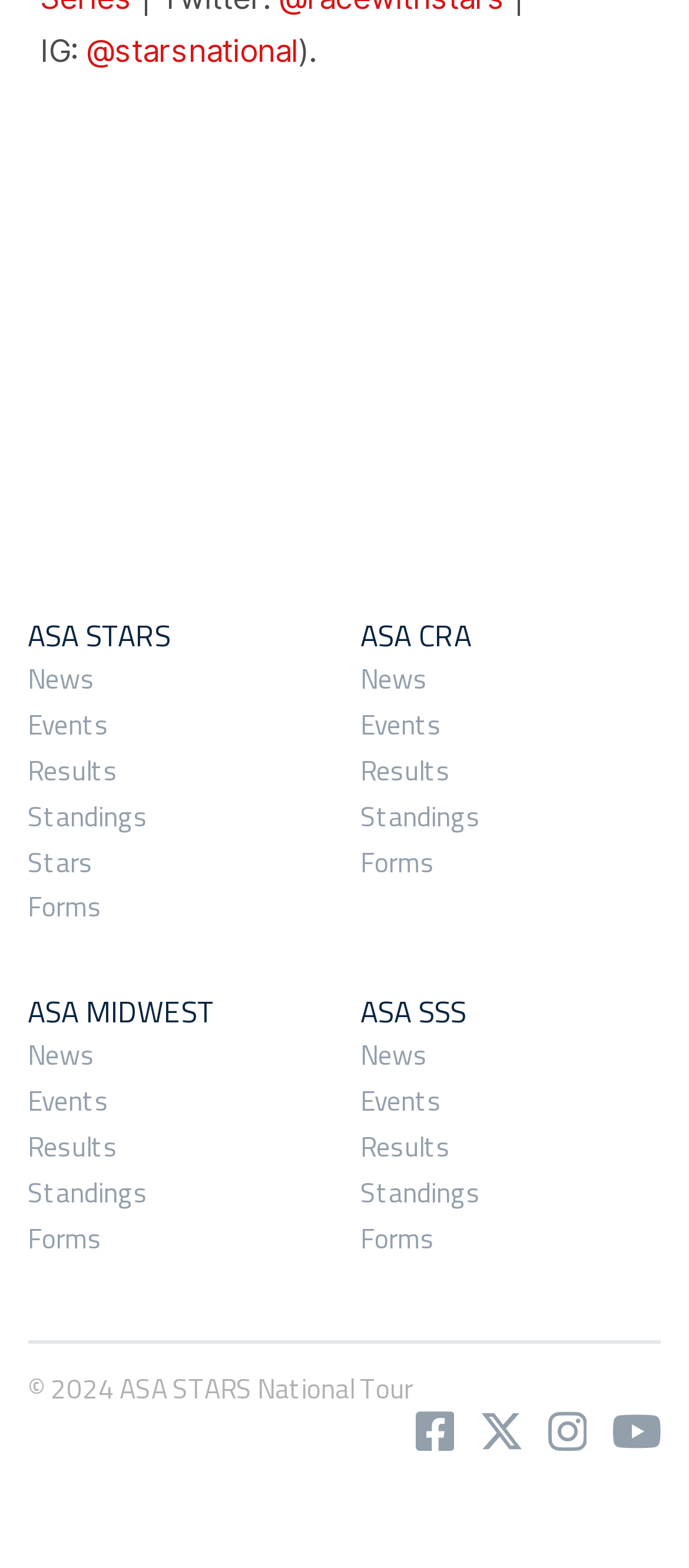Please locate the clickable area by providing the bounding box coordinates to follow this instruction: "Go to the Results page".

[0.022, 0.478, 0.495, 0.507]